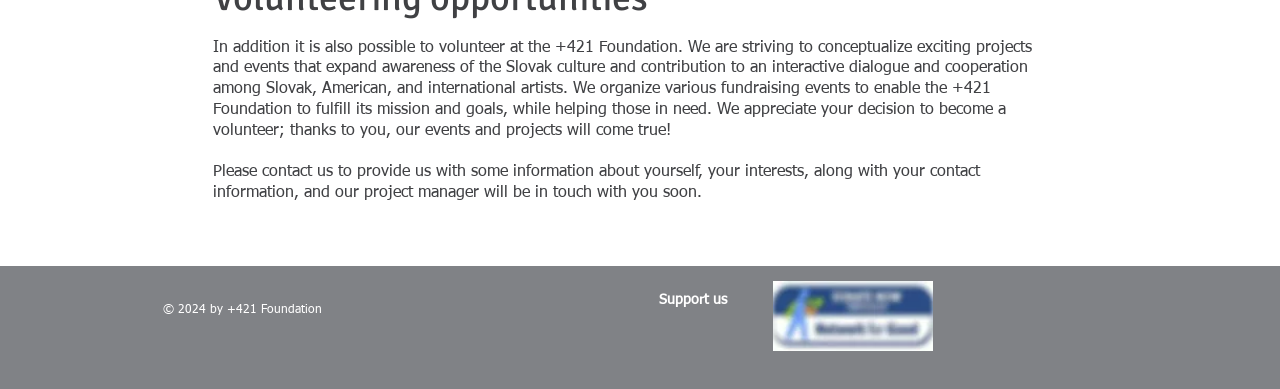What is the purpose of the 'Support us' button?
Using the image, elaborate on the answer with as much detail as possible.

The StaticText element with bounding box coordinates [0.515, 0.753, 0.568, 0.789] suggests that the 'Support us' button is related to fundraising, which is consistent with the context of the webpage discussing volunteering and events to fulfill the +421 Foundation's mission and goals.